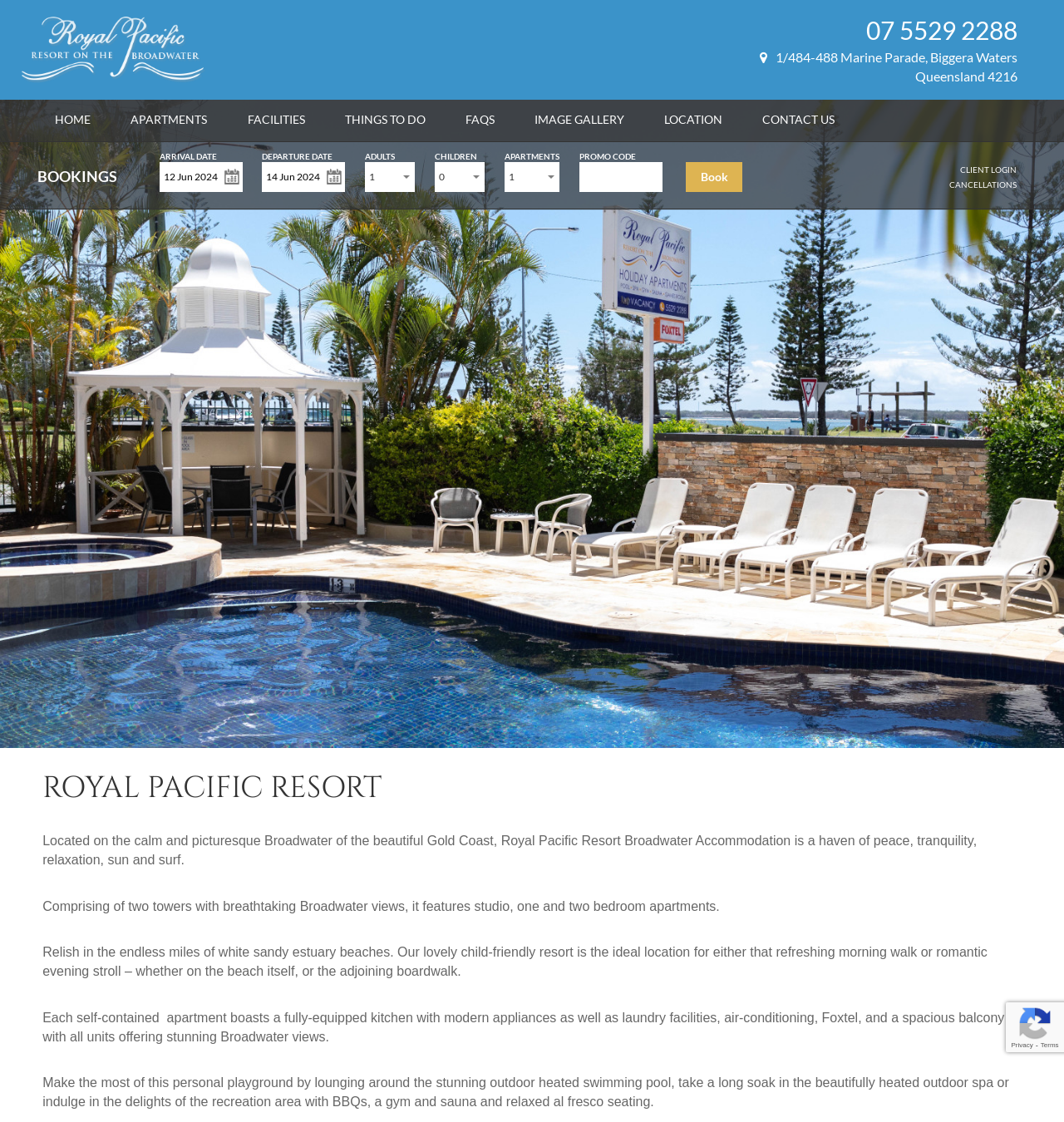Determine the bounding box coordinates of the region to click in order to accomplish the following instruction: "Select number of adults". Provide the coordinates as four float numbers between 0 and 1, specifically [left, top, right, bottom].

[0.343, 0.144, 0.39, 0.171]